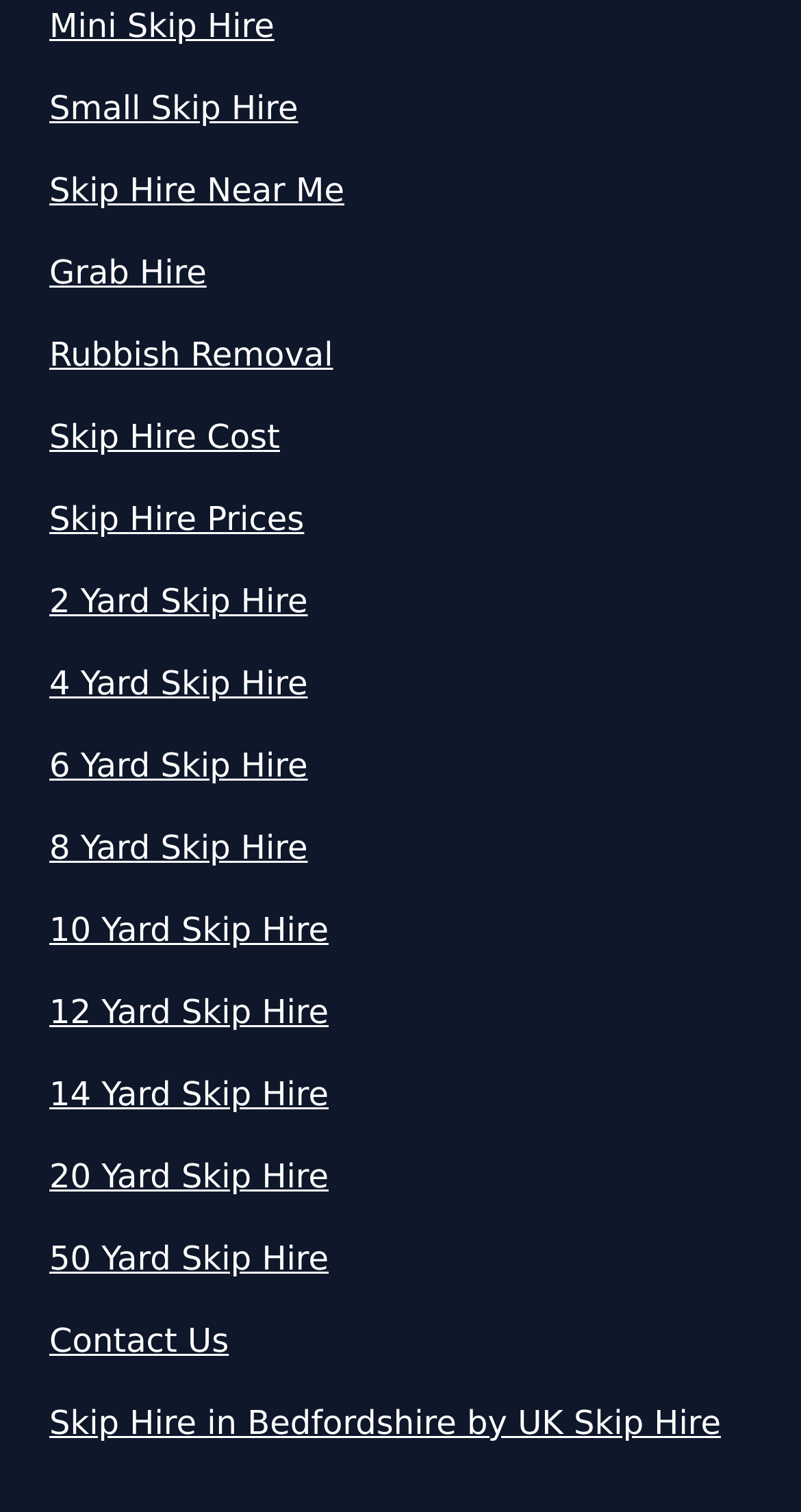Determine the bounding box coordinates for the UI element with the following description: "Grab Hire". The coordinates should be four float numbers between 0 and 1, represented as [left, top, right, bottom].

[0.062, 0.164, 0.938, 0.197]